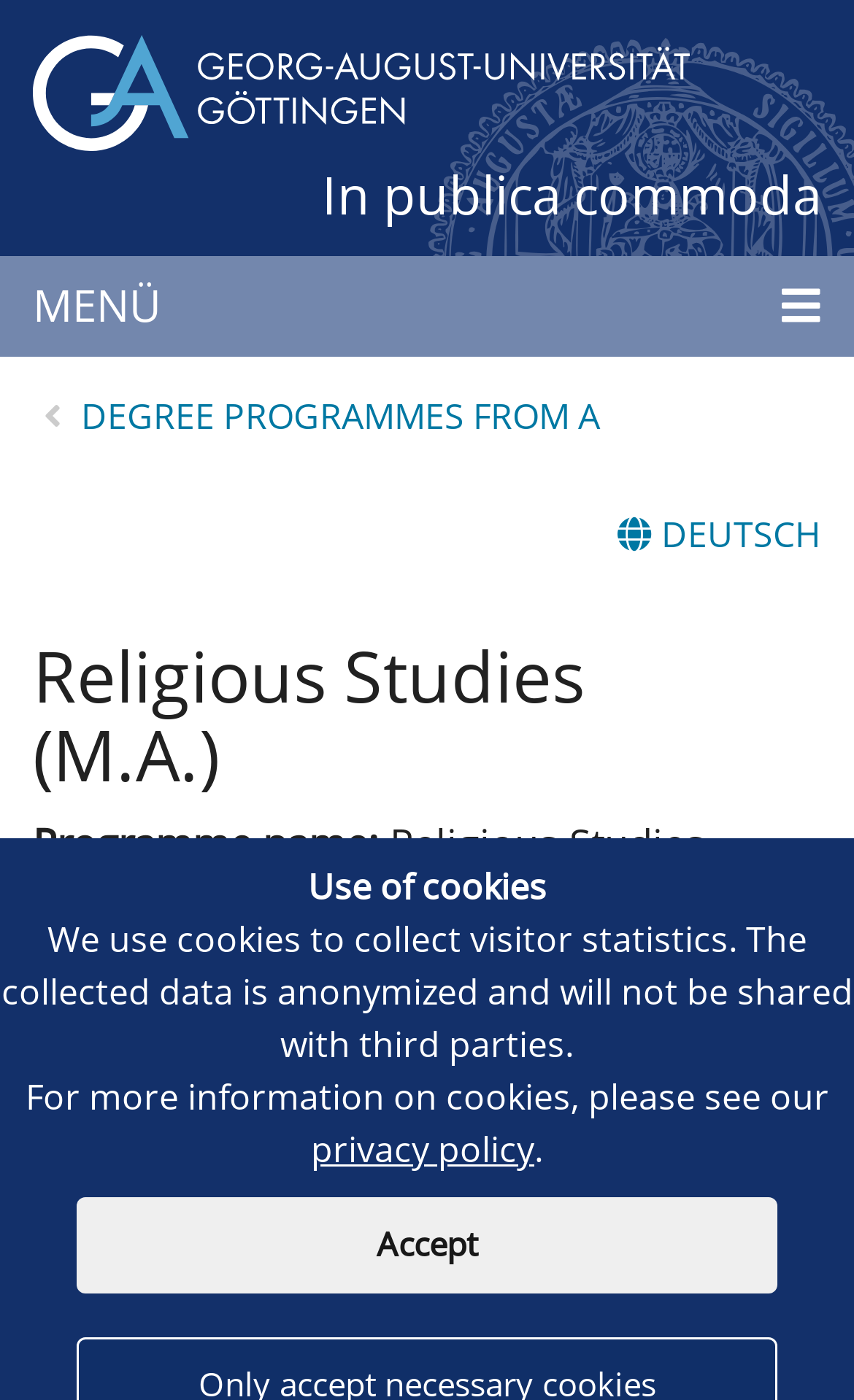For the given element description parent_node: In publica commoda, determine the bounding box coordinates of the UI element. The coordinates should follow the format (top-left x, top-left y, bottom-right x, bottom-right y) and be within the range of 0 to 1.

[0.038, 0.047, 0.808, 0.081]